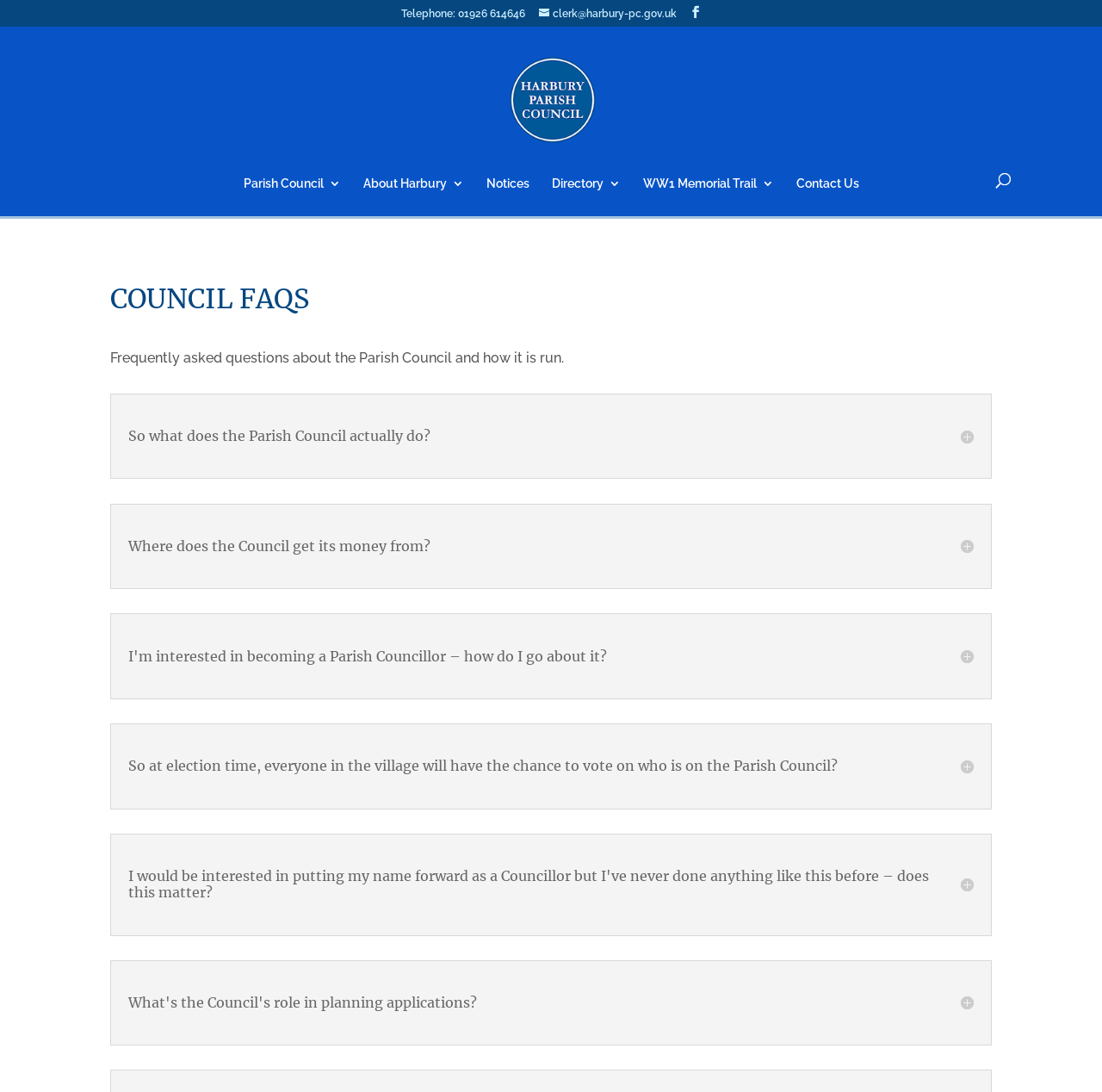What is the phone number of Harbury Parish Council?
Using the image as a reference, answer the question in detail.

I found the phone number by looking at the static text element with the content 'Telephone: 01926 614646' located at the top of the webpage.